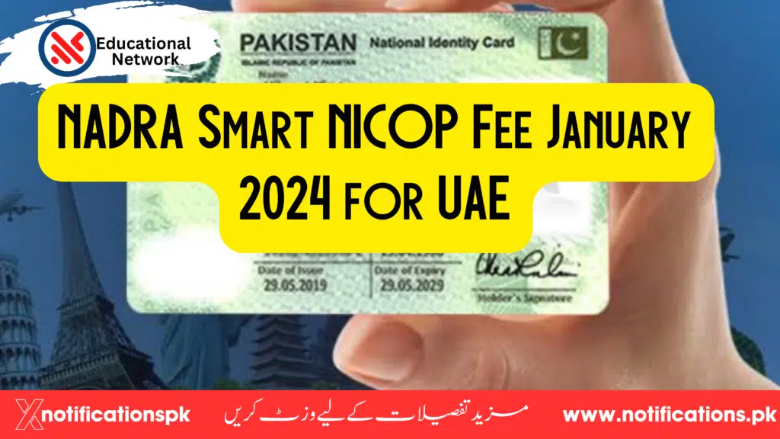Explain the image in detail, mentioning the main subjects and background elements.

The image showcases a hand holding a National Identity Card from Pakistan, prominently displaying the title "NADRA Smart NICOP Fee January 2024 for UAE" in bold yellow text. The card is designed for overseas Pakistanis, particularly those residing in the United Arab Emirates, and includes details such as the date of issue (May 29, 2019) and expiry date (May 29, 2029). The background features subtle visuals of notable landmarks, emphasizing the connection to the UAE. Additionally, the logo of the "Educational Network" appears at the top left, while the website "notificationspk" is prominently featured at the bottom, indicating the source of the information. This image serves as a vital resource for Pakistani expatriates, outlining essential fee structures for the Smart National Identity Card.